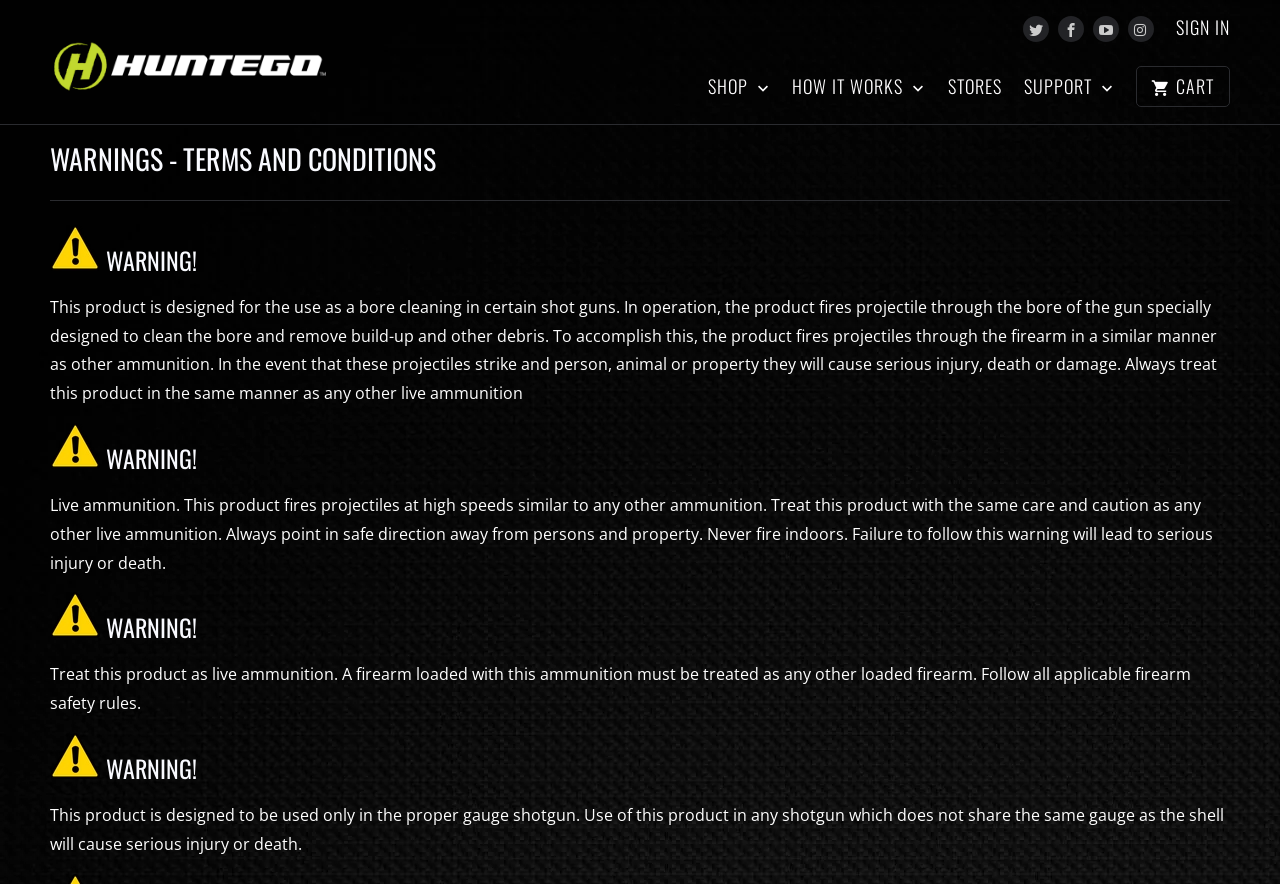Kindly determine the bounding box coordinates for the clickable area to achieve the given instruction: "Go to the shop".

[0.553, 0.087, 0.602, 0.123]